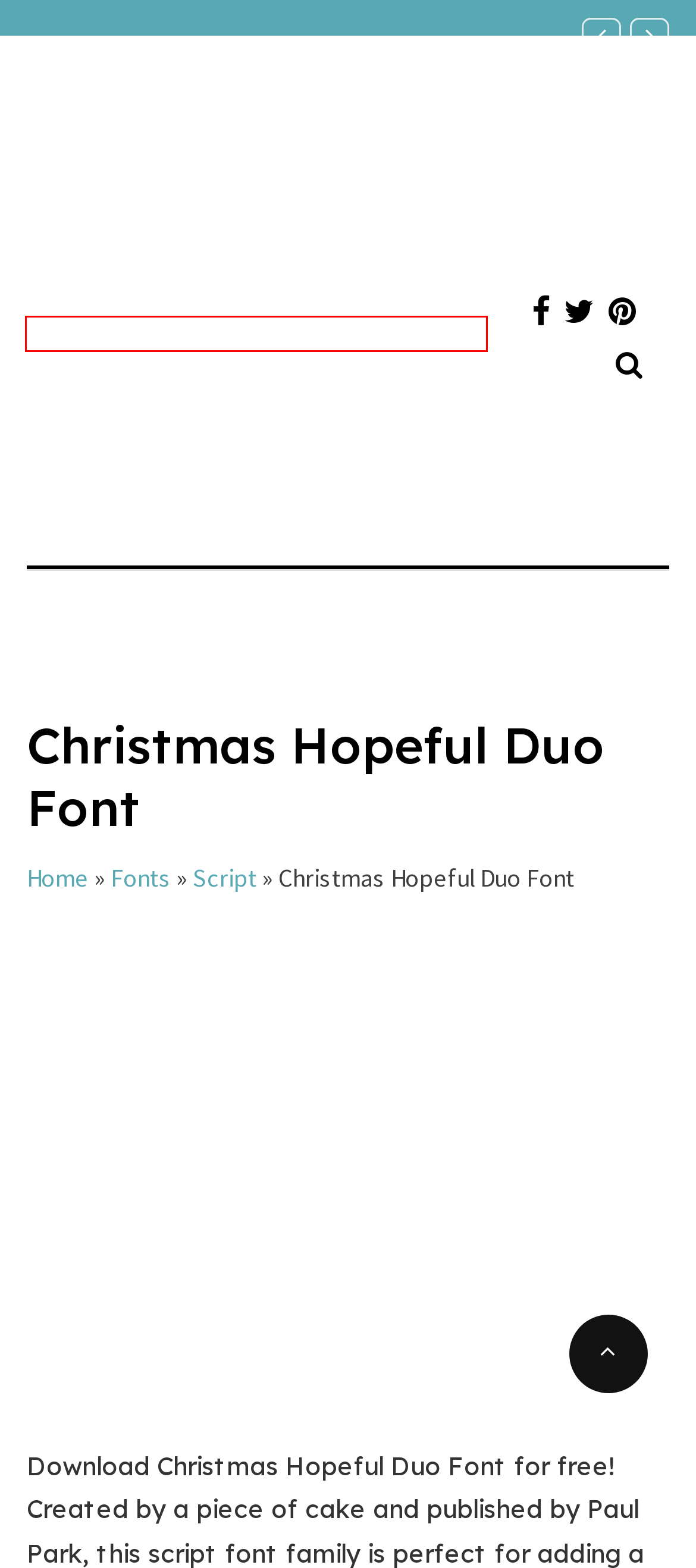You are given a screenshot depicting a webpage with a red bounding box around a UI element. Select the description that best corresponds to the new webpage after clicking the selected element. Here are the choices:
A. Clean Fonts - Basedroid.com
B. Script - Basedroid.com
C. Fonts - Basedroid.com
D. Christmas Fonts - Basedroid.com
E. Contact us - Basedroid.com
F. Embroidery Fonts - Basedroid.com
G. Friendly Fonts - Basedroid.com
H. Basedroid.com - The Best Place for Font and Graphic Collections

H